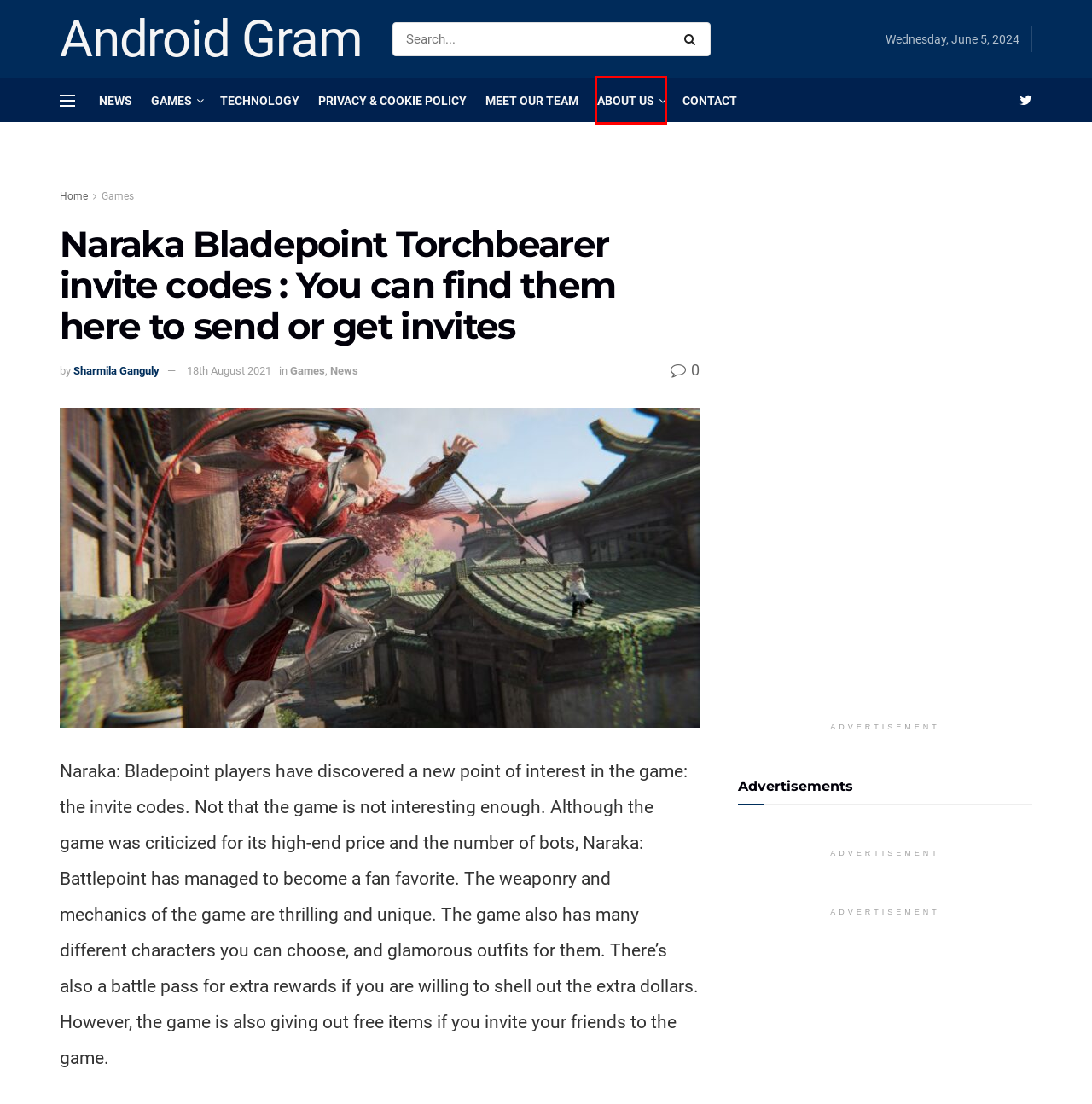Given a webpage screenshot with a red bounding box around a particular element, identify the best description of the new webpage that will appear after clicking on the element inside the red bounding box. Here are the candidates:
A. Pokemon Unite Beedrill Release Date & Launch Status : When it will be available - Android Gram
B. Privacy Policy - Android Gram
C. Sharmila Ganguly, Author at Android Gram
D. Technology Archives - Android Gram
E. Games Archives - Android Gram
F. Contact - Android Gram
G. About Us - Android Gram
H. Android Gram - Latest Android & Technology News

G